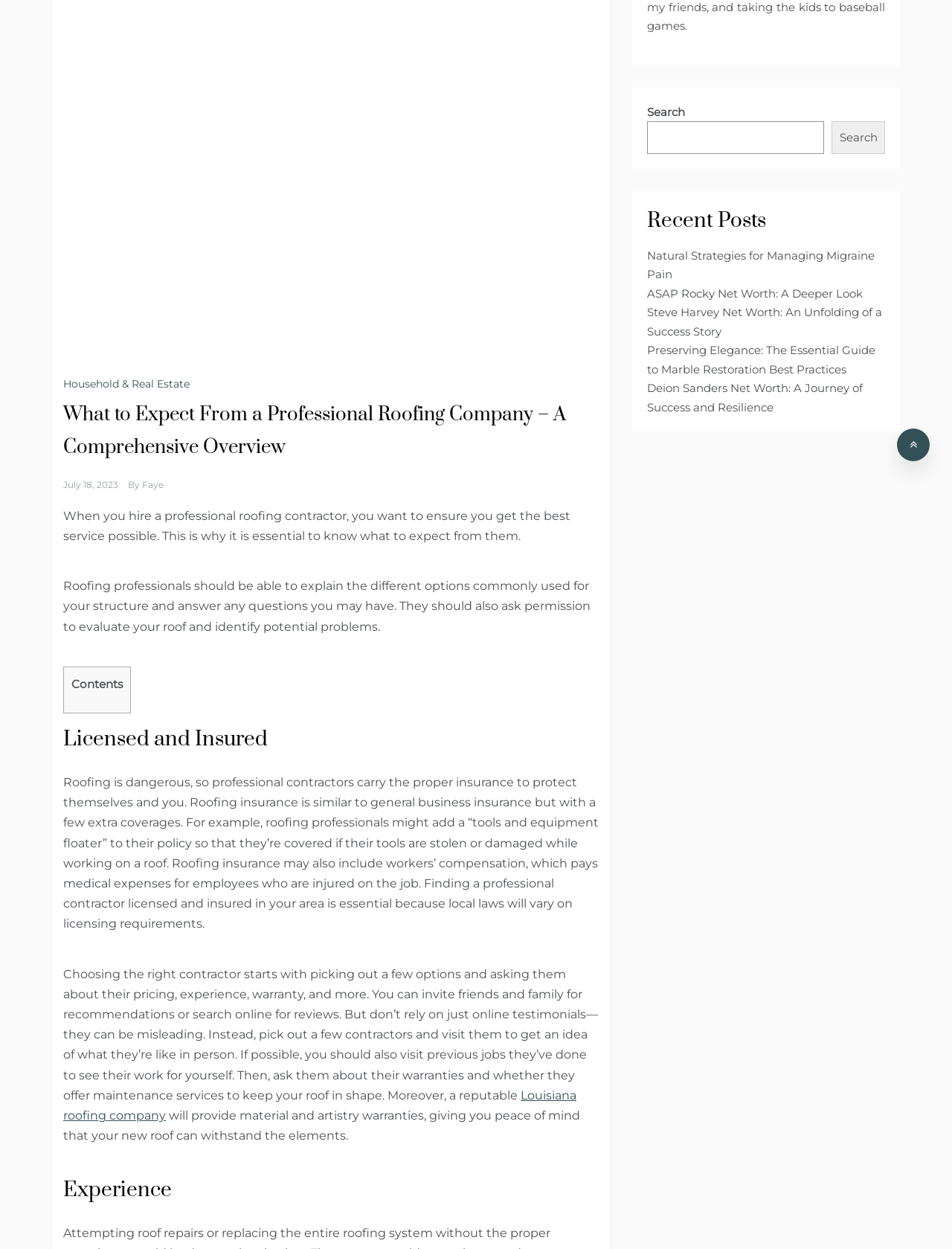Extract the bounding box coordinates for the UI element described by the text: "Household & Real Estate". The coordinates should be in the form of [left, top, right, bottom] with values between 0 and 1.

[0.066, 0.302, 0.203, 0.313]